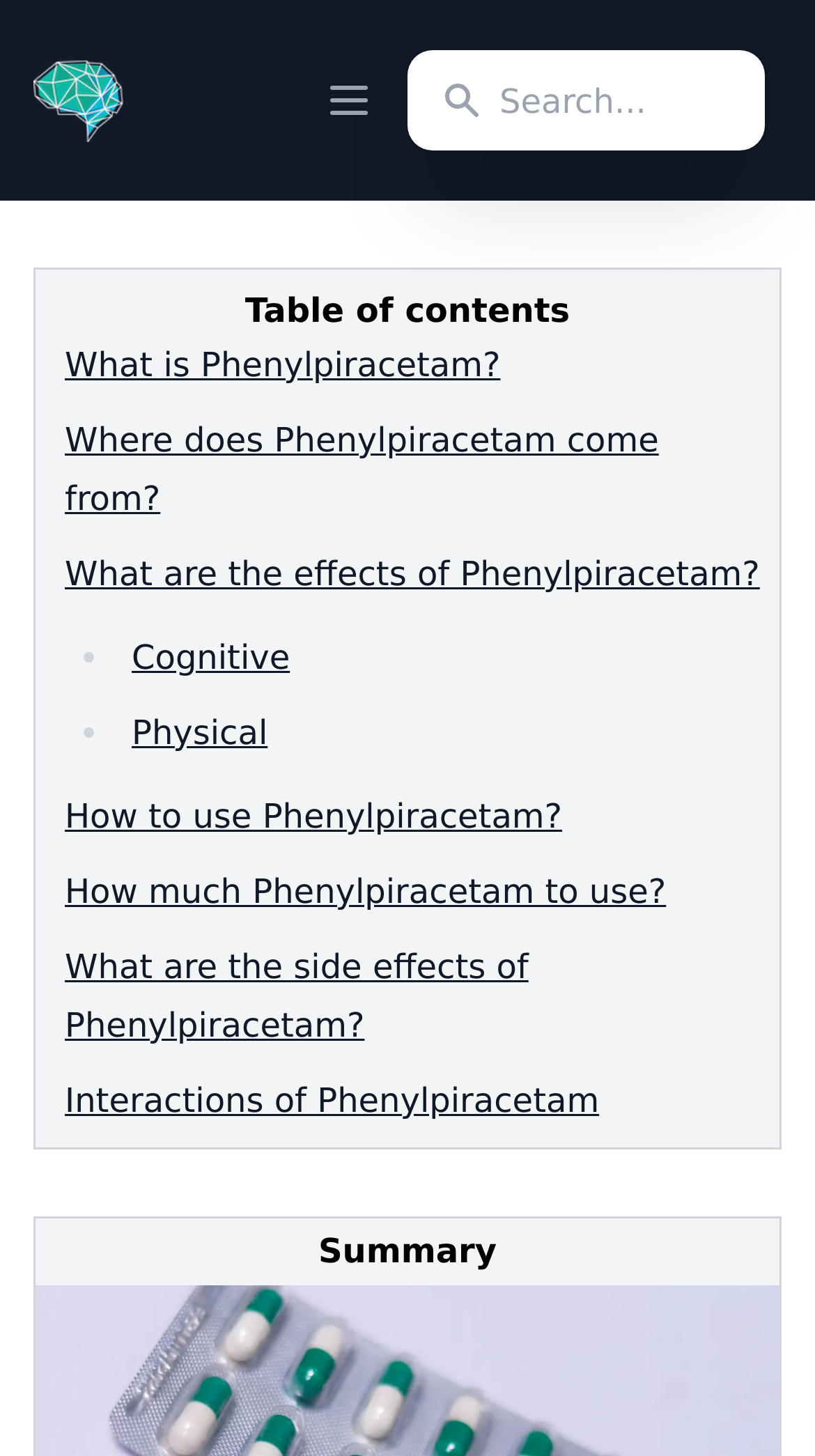Given the following UI element description: "Podcast Beyond", find the bounding box coordinates in the webpage screenshot.

None